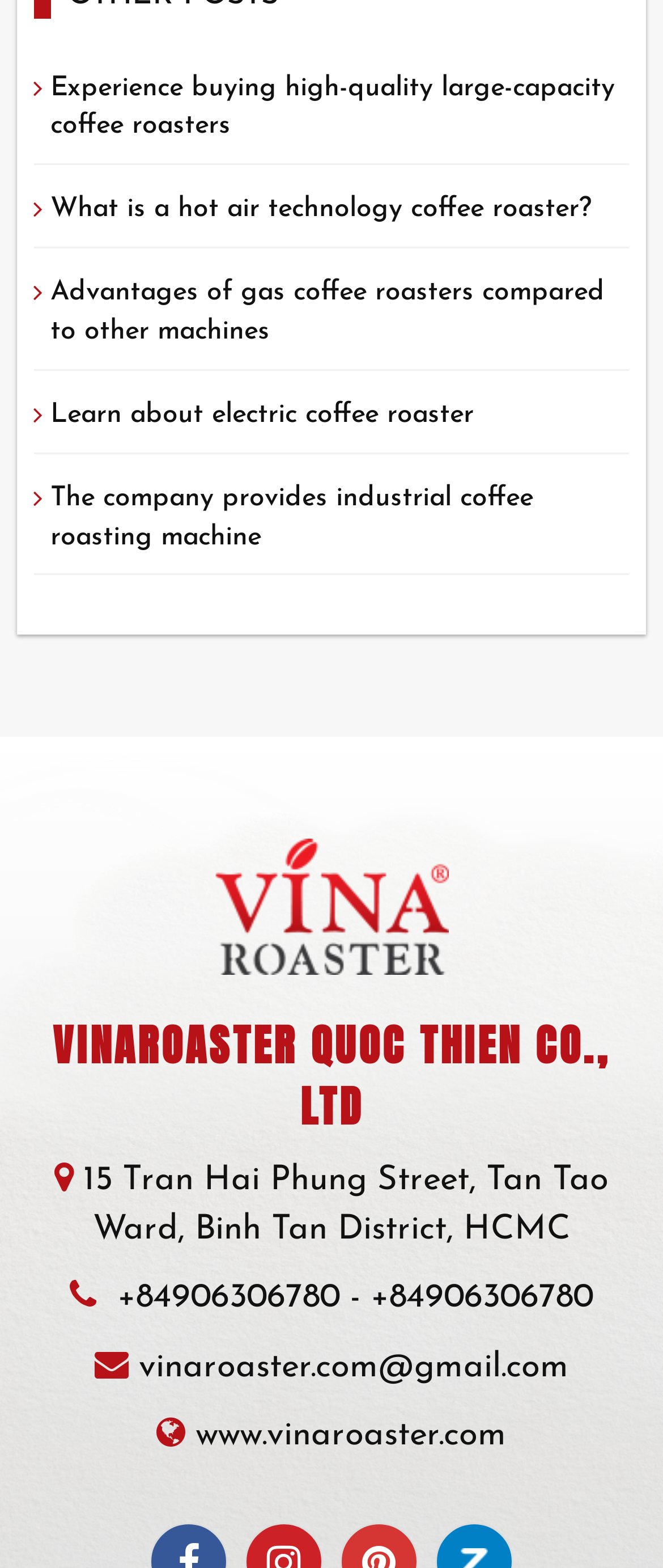Pinpoint the bounding box coordinates for the area that should be clicked to perform the following instruction: "View the company's website".

[0.295, 0.905, 0.764, 0.927]